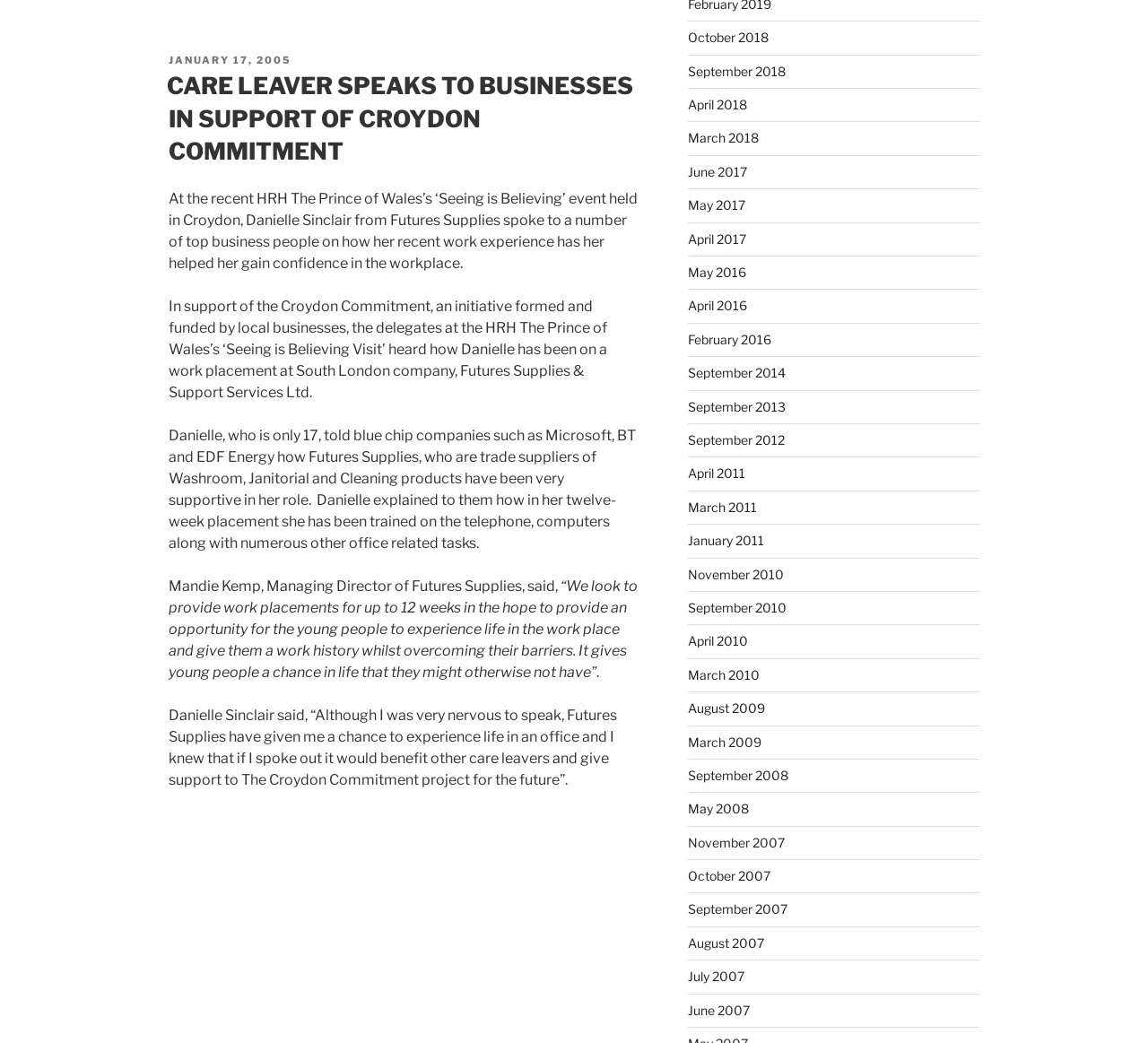Use a single word or phrase to answer the question:
What is the date of the posted article?

JANUARY 17, 2005